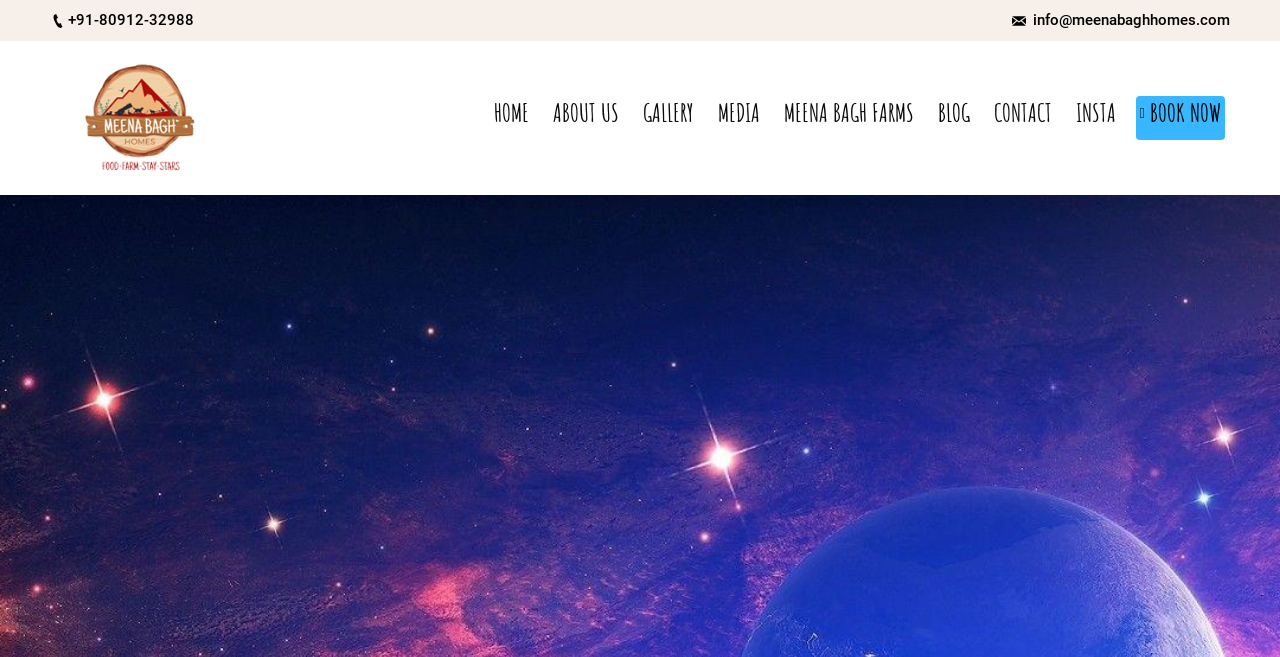Provide the bounding box coordinates for the specified HTML element described in this description: "parent_node: MeenaBagh Homes". The coordinates should be four float numbers ranging from 0 to 1, in the format [left, top, right, bottom].

[0.04, 0.094, 0.184, 0.265]